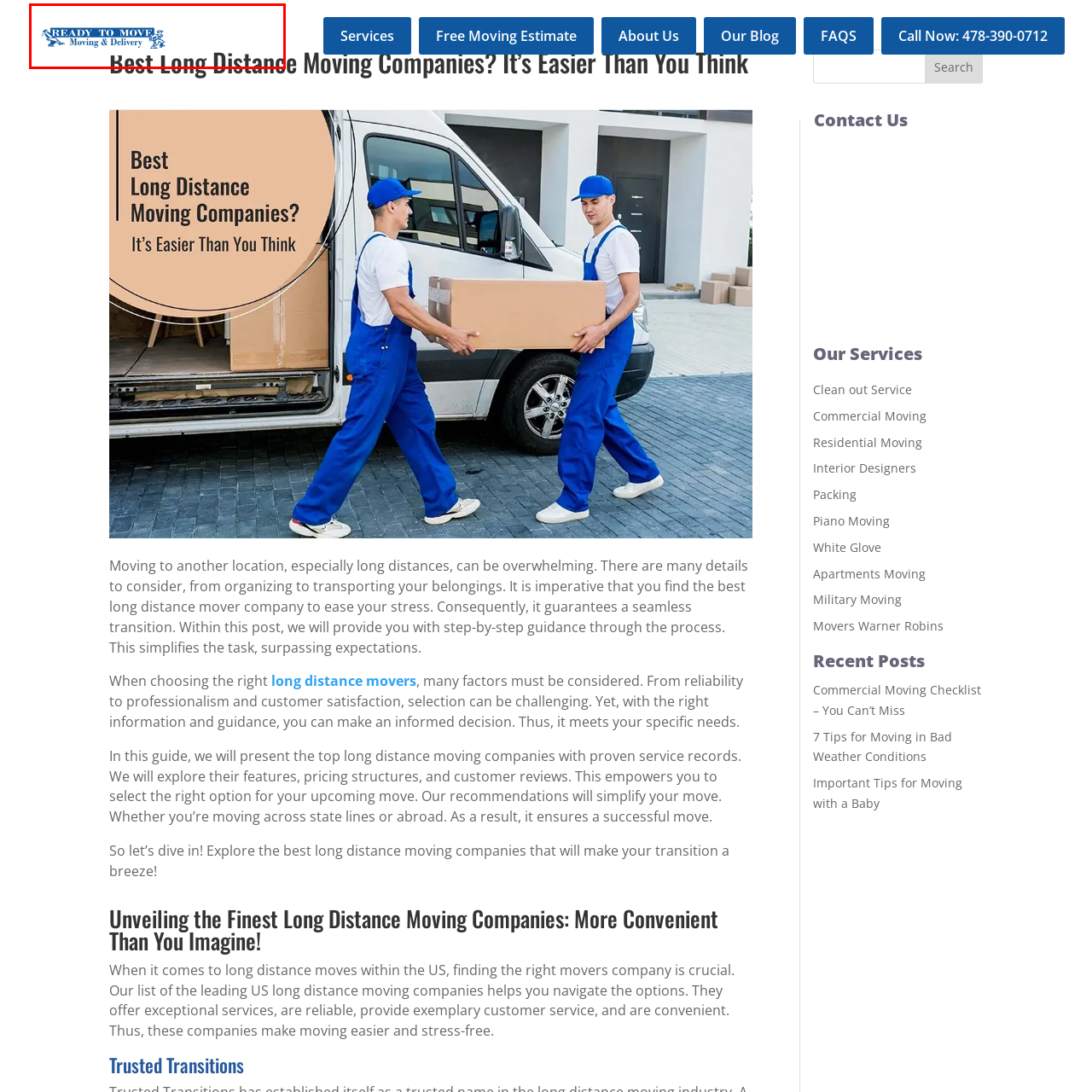Carefully inspect the area of the image highlighted by the red box and deliver a detailed response to the question below, based on your observations: What is the tagline of the moving company?

The tagline 'Moving & Delivery' is displayed beneath the company name in the logo, indicating the services provided by the company.